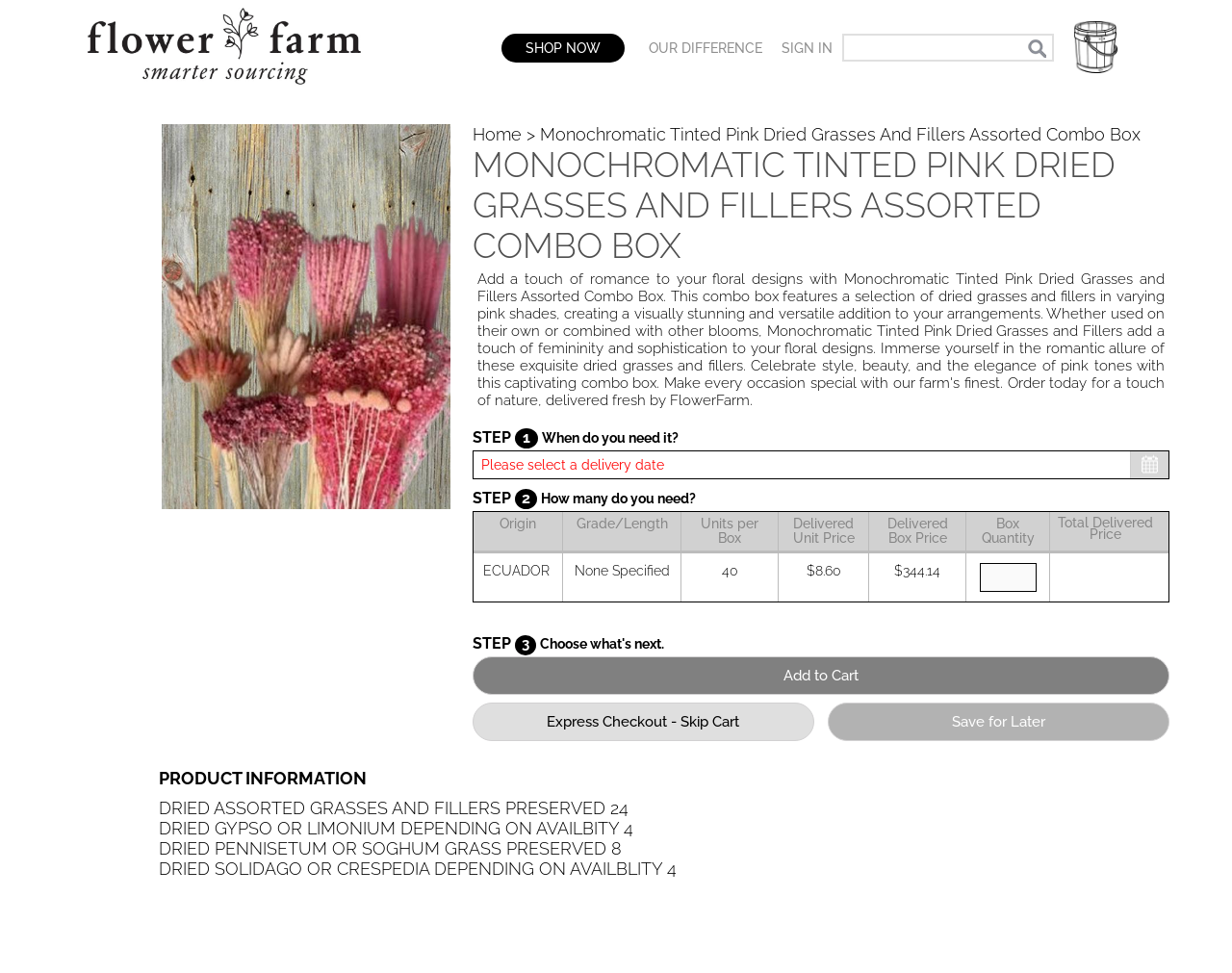Create a detailed summary of the webpage's content and design.

This webpage is about a wholesale product, specifically the Monochromatic Tinted Pink Dried Grasses and Fillers Assorted Combo Box. At the top left, there is a logo of FlowerFarm Wholesale Flowers, accompanied by a link to the website's homepage. Next to it, there is a button to show links menu and a search bar with a "Go" button.

On the top right, there are several buttons, including "SIGN IN", "Show Cart", and a link to "OUR DIFFERENCE". Below these buttons, there is a large image of the product, taking up about a third of the page's width.

The product title, "Monochromatic Tinted Pink Dried Grasses And Fillers Assorted Combo Box", is displayed prominently below the image. Underneath, there are three steps to complete an order: selecting a delivery date, specifying the quantity needed, and reviewing the order details.

The order details section is presented in a table format, with columns for origin, grade/length, units per box, delivered unit price, delivered box price, box quantity, and total delivered. The table has one row of data, showing the product's details.

Below the table, there are three buttons: "Add to Cart", "Express Checkout - Skip Cart", and "Save for Later". Further down, there is a section titled "PRODUCT INFORMATION", which provides a detailed description of the product, including its contents and specifications.

Throughout the page, there are several static text elements, including headings, labels, and descriptive text, which provide additional information about the product and the ordering process.